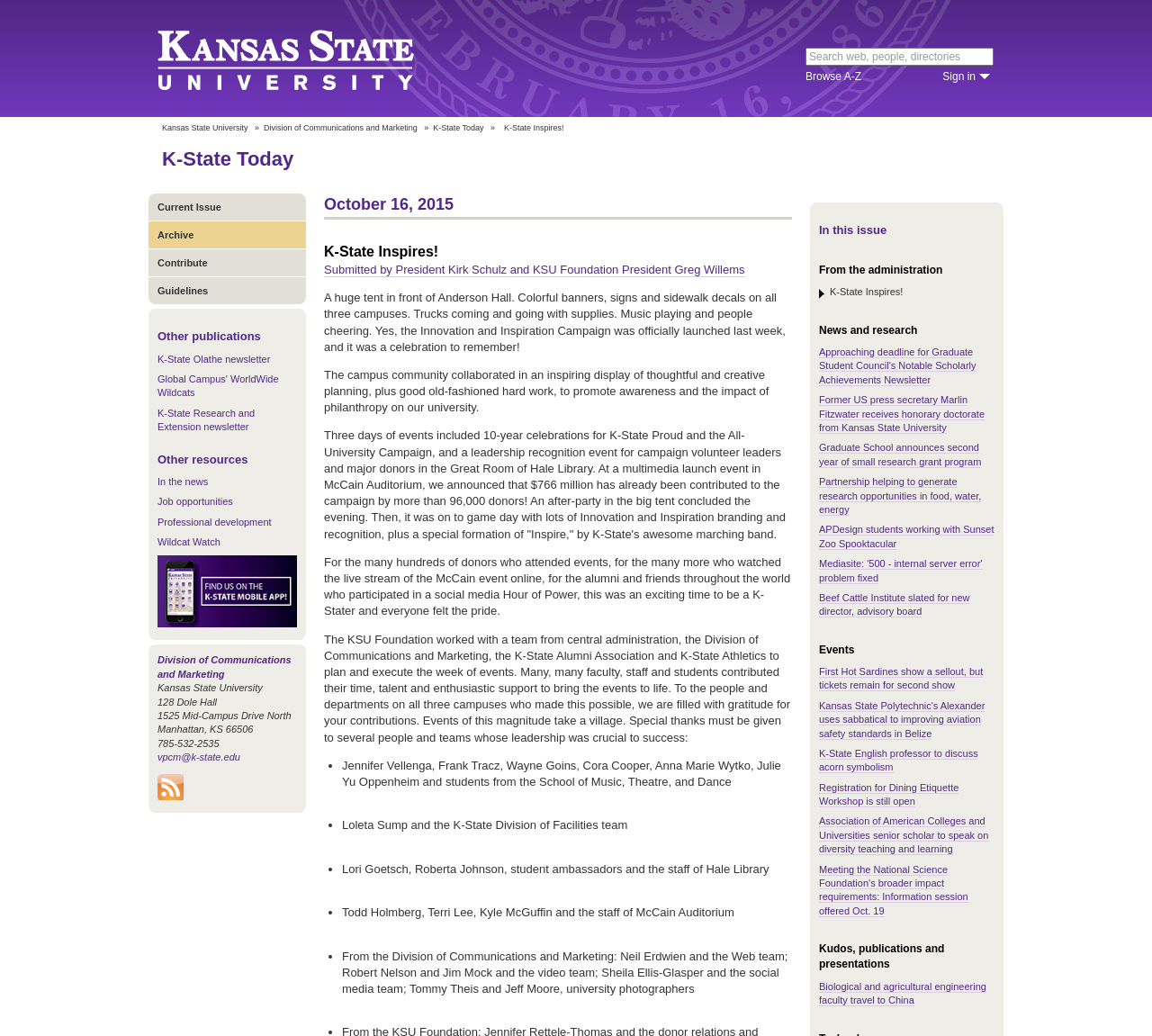How many events are listed under 'Events'?
Look at the image and respond with a one-word or short-phrase answer.

7